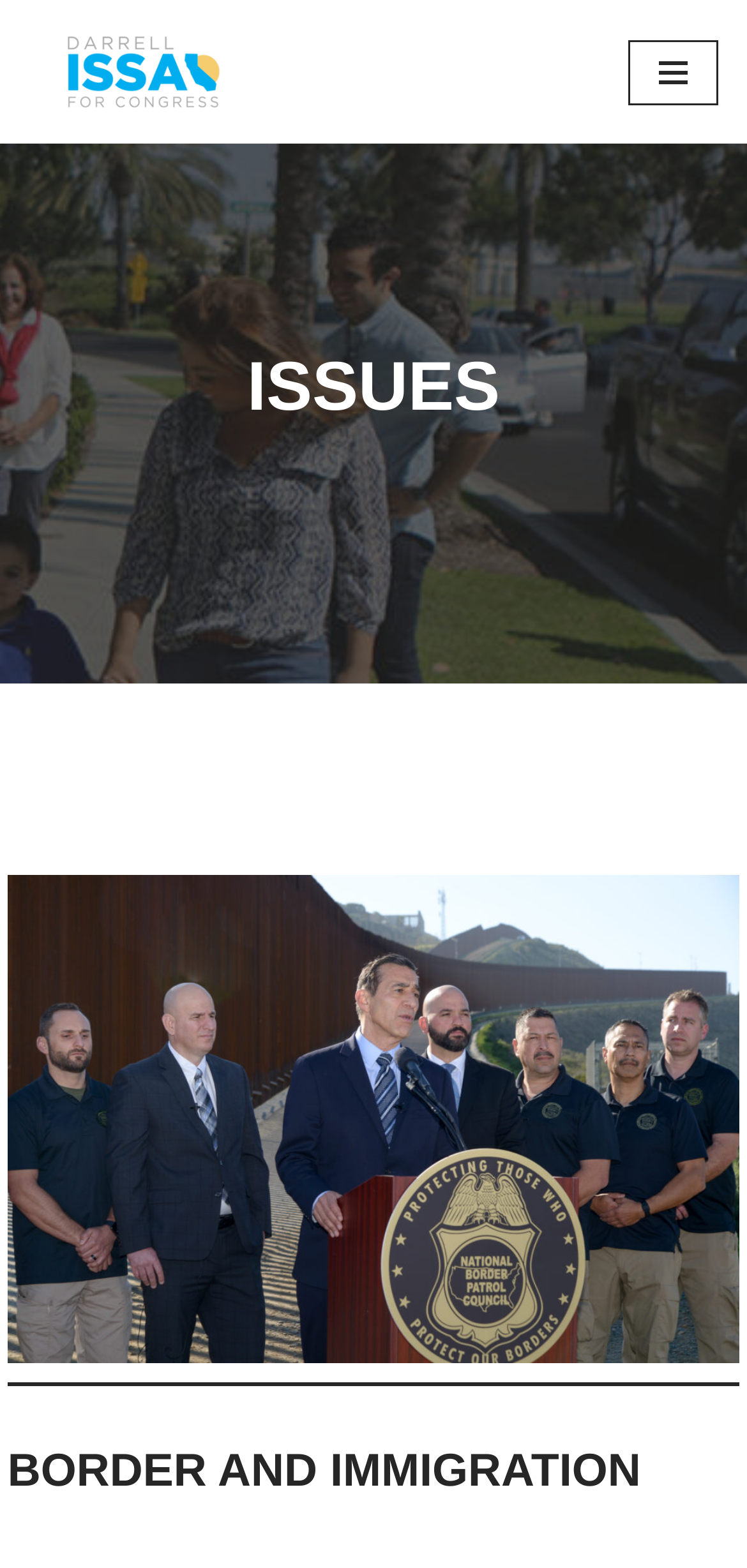Based on the image, give a detailed response to the question: What is the name of the person running for Congress?

The link 'Darrell Issa for Congress' suggests that Darrell Issa is the person running for Congress.